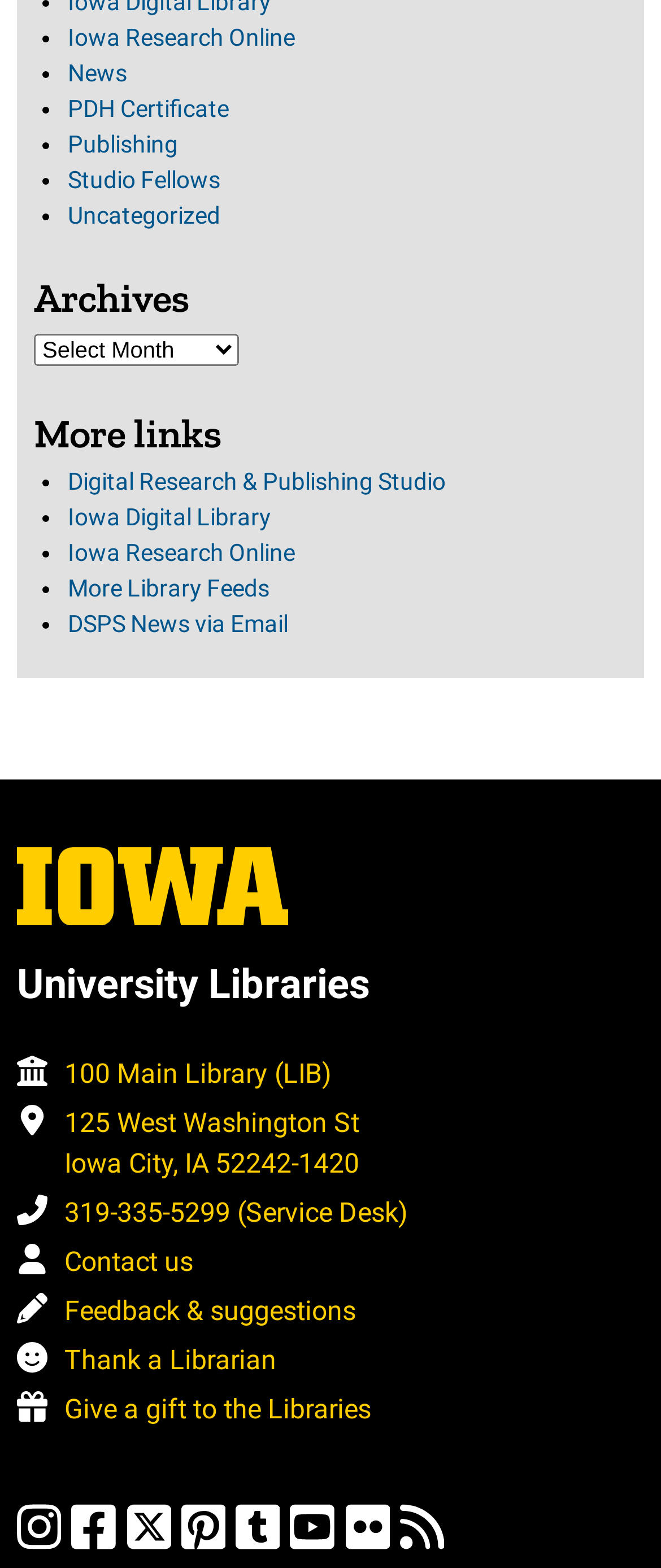What is the name of the research online platform?
Using the image provided, answer with just one word or phrase.

Iowa Research Online